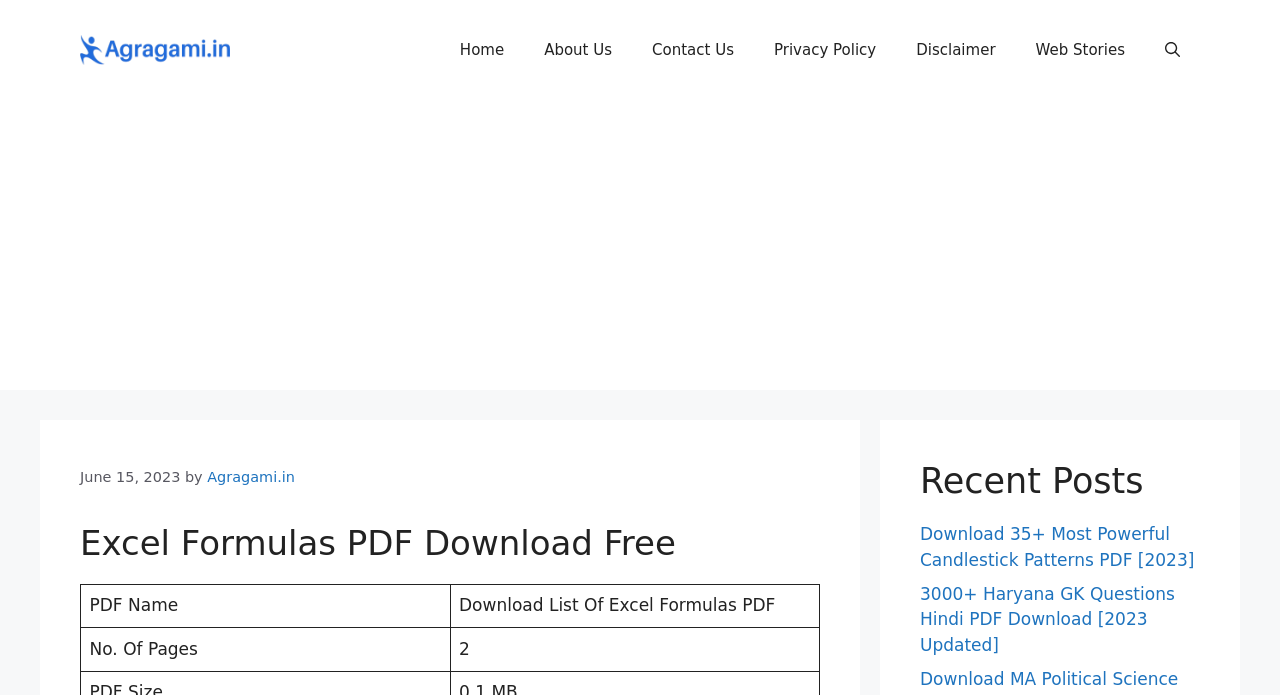Generate a thorough description of the webpage.

This webpage is about downloading Excel formulas in PDF format. At the top, there is a banner with the site's logo, "Agragami.in", and a navigation menu with links to "Home", "About Us", "Contact Us", "Privacy Policy", "Disclaimer", and "Web Stories". On the top right, there is a search button.

Below the navigation menu, there is an advertisement iframe that takes up most of the width of the page. Underneath the advertisement, there is a header section with a time stamp "June 15, 2023" and a link to "Agragami.in". 

The main content of the page is a table with two rows, each containing two columns. The first row has headers "PDF Name" and "Download List Of Excel Formulas PDF", and the second row has headers "No. Of Pages" and "2". 

On the right side of the page, there is a section with a heading "Recent Posts" and two links to other articles: "Download 35+ Most Powerful Candlestick Patterns PDF [2023]" and "3000+ Haryana GK Questions Hindi PDF Download [2023 Updated]".